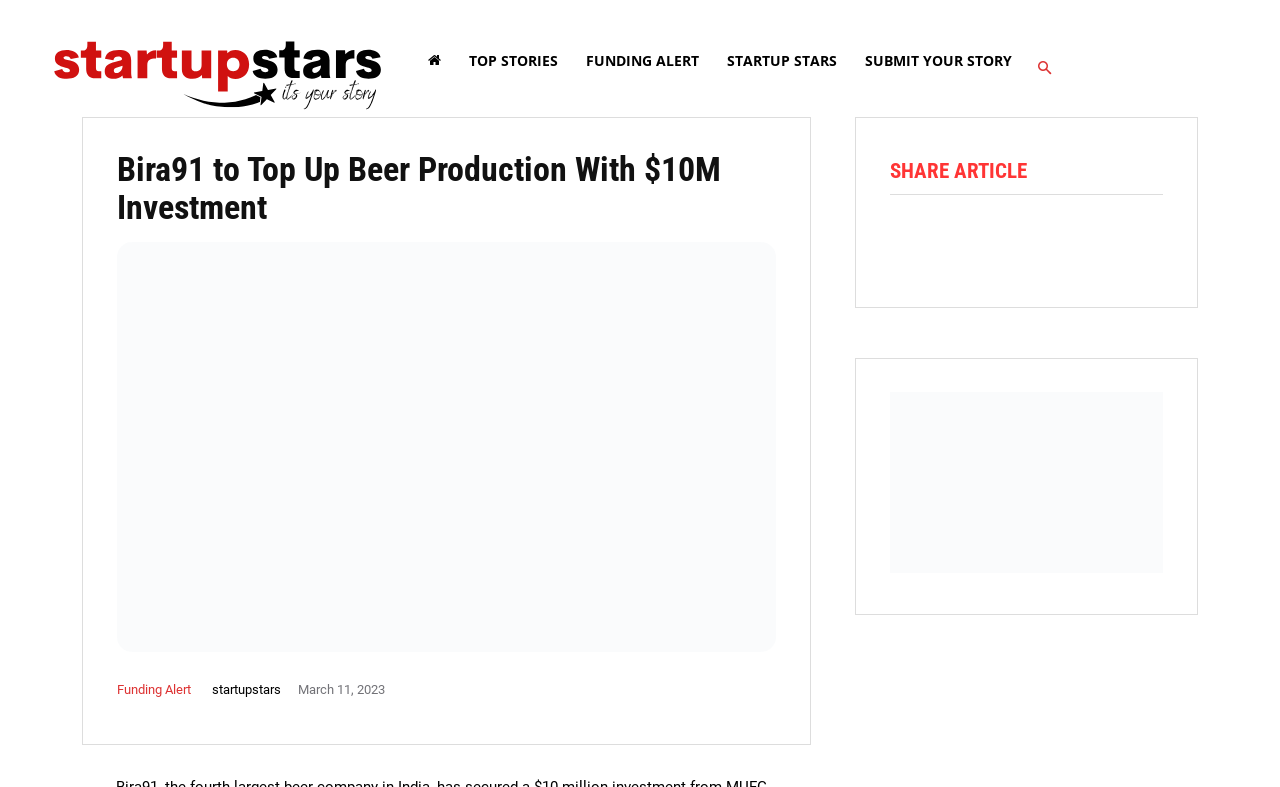Give a detailed account of the webpage.

The webpage is about Bira91, a beer company in India, and its recent $10M investment to top up beer production. At the top left corner, there is a logo of the company. Next to the logo, there are several links, including "TOP STORIES", "FUNDING ALERT", "STARTUP STARS", and "SUBMIT YOUR STORY", which are aligned horizontally. On the top right corner, there is a search button.

Below the top navigation bar, there is a heading that reads "Bira91 to Top Up Beer Production With $10M Investment". Below the heading, there is a large image related to the article. To the right of the image, there are two links, "Funding Alert" and "startupstars", and a timestamp "March 11, 2023".

Further down the page, there is a section with a heading "SHARE ARTICLE". Below this heading, there are three social media links, Facebook, Twitter, and another unidentified platform, aligned horizontally. Below these links, there is a large image, likely an advertisement.

Overall, the webpage has a simple and clean layout, with a focus on the main article and easy access to social media sharing options.